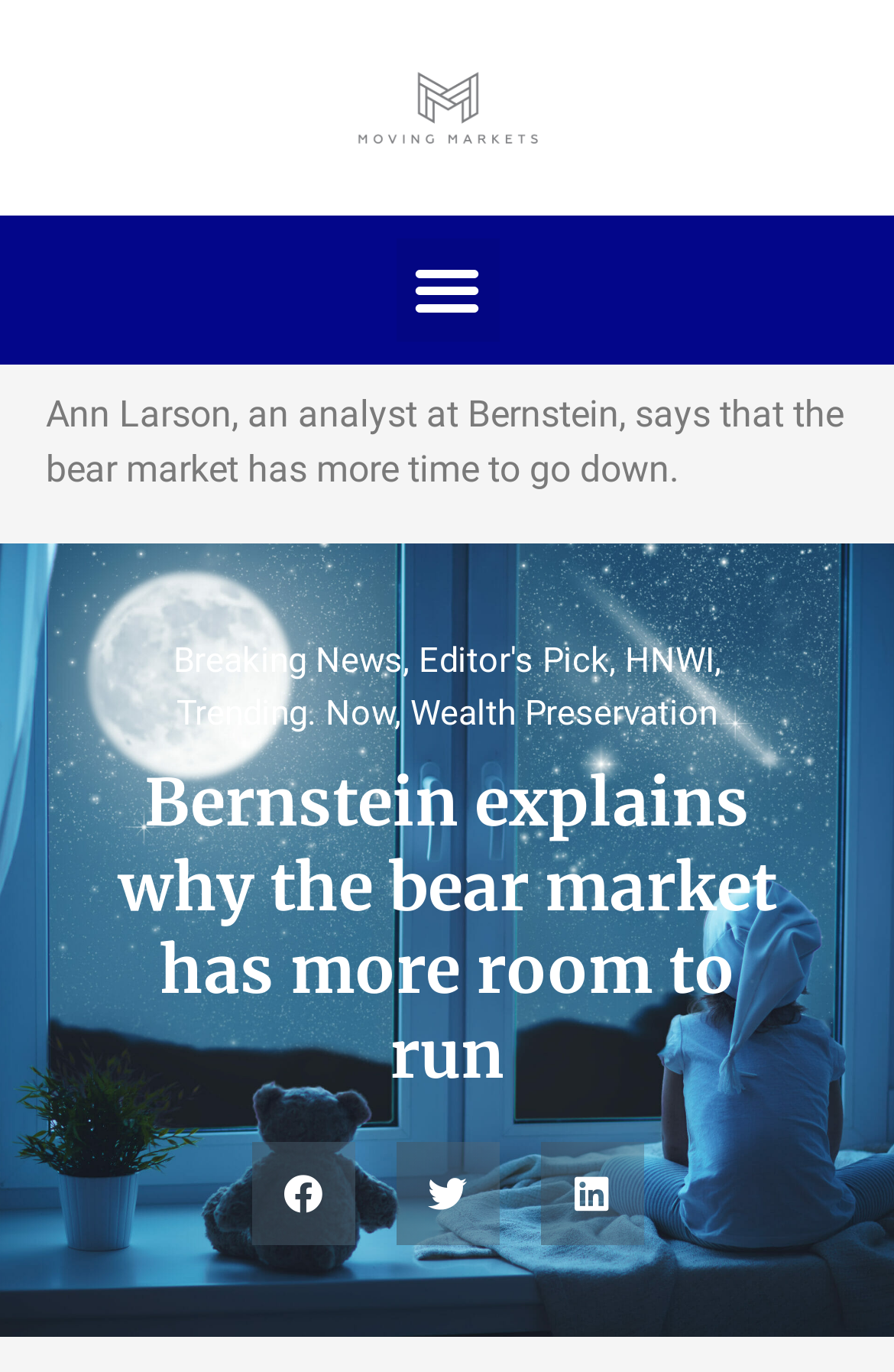Locate and provide the bounding box coordinates for the HTML element that matches this description: "Menu".

[0.442, 0.175, 0.558, 0.25]